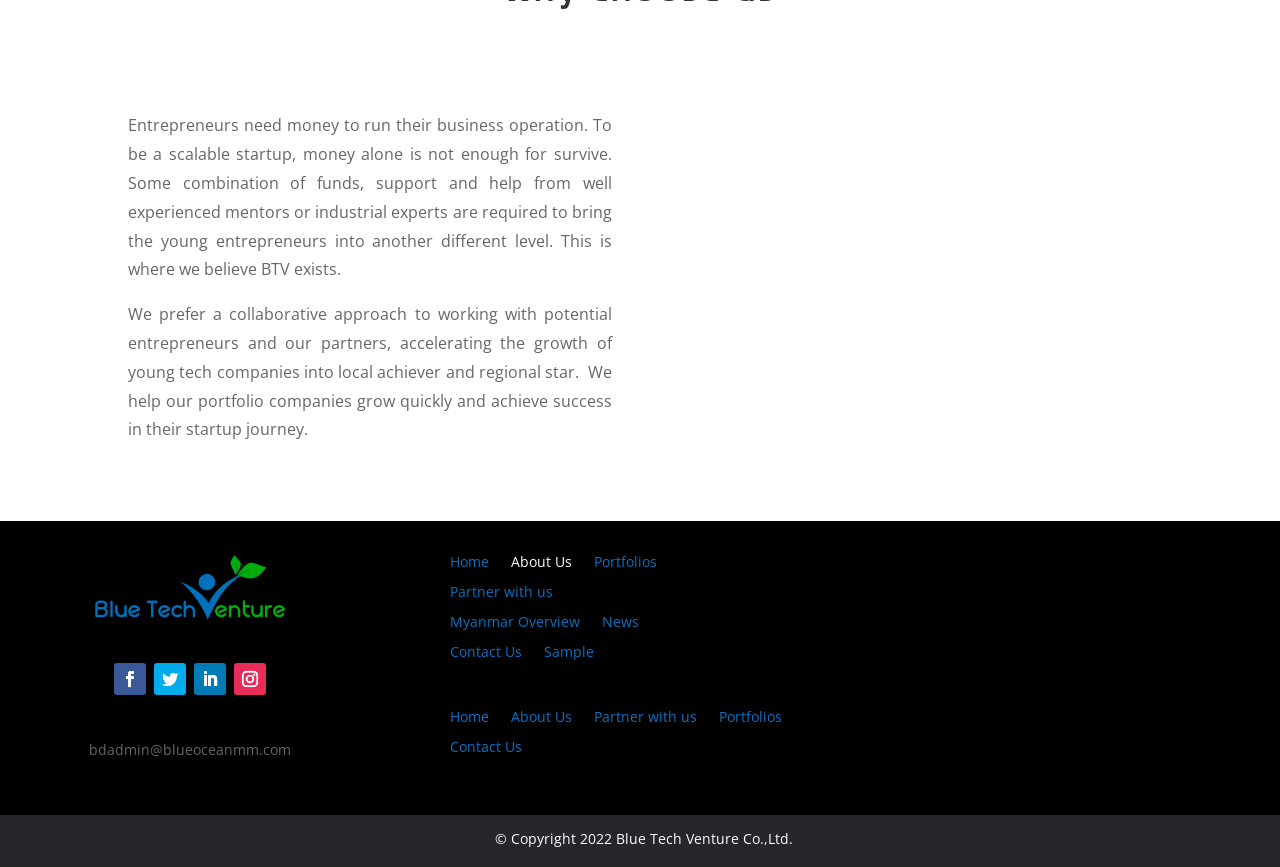Highlight the bounding box coordinates of the element that should be clicked to carry out the following instruction: "Contact Us". The coordinates must be given as four float numbers ranging from 0 to 1, i.e., [left, top, right, bottom].

[0.352, 0.743, 0.408, 0.769]